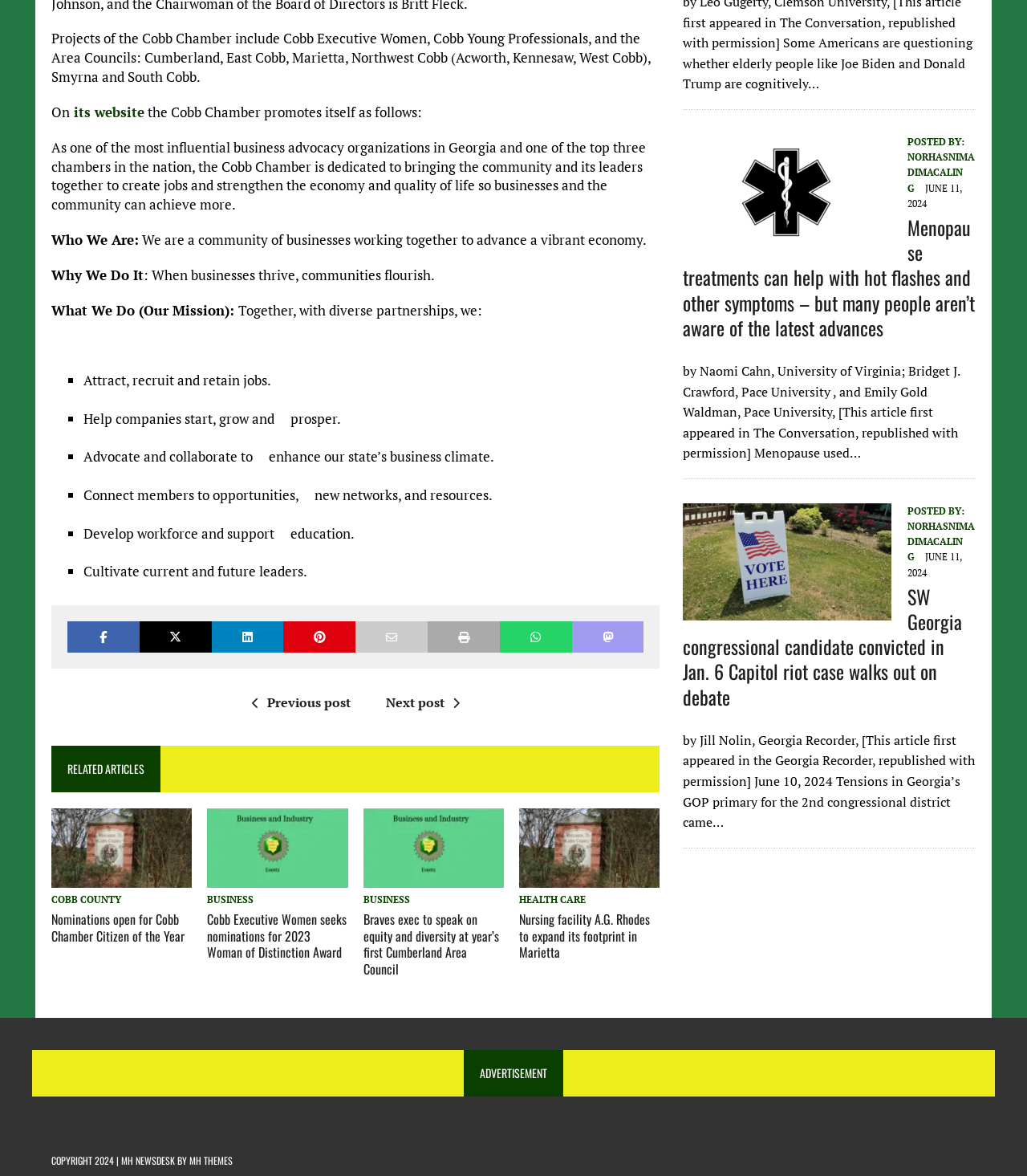What is the name of the organization?
We need a detailed and exhaustive answer to the question. Please elaborate.

The webpage mentions 'Cobb Chamber' as the organization that promotes itself as one of the most influential business advocacy organizations in Georgia and one of the top three chambers in the nation.